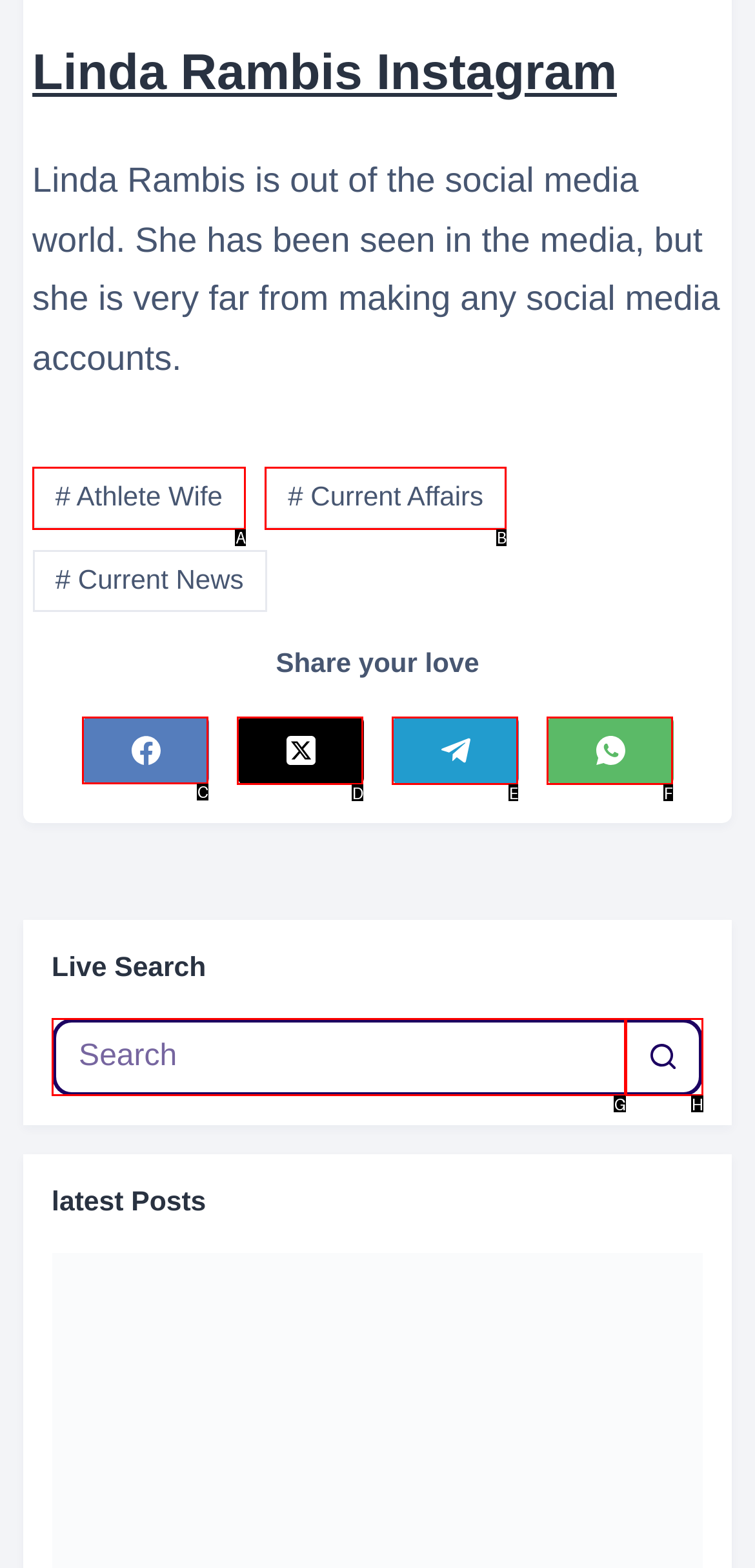Identify the correct letter of the UI element to click for this task: Share on Facebook
Respond with the letter from the listed options.

C